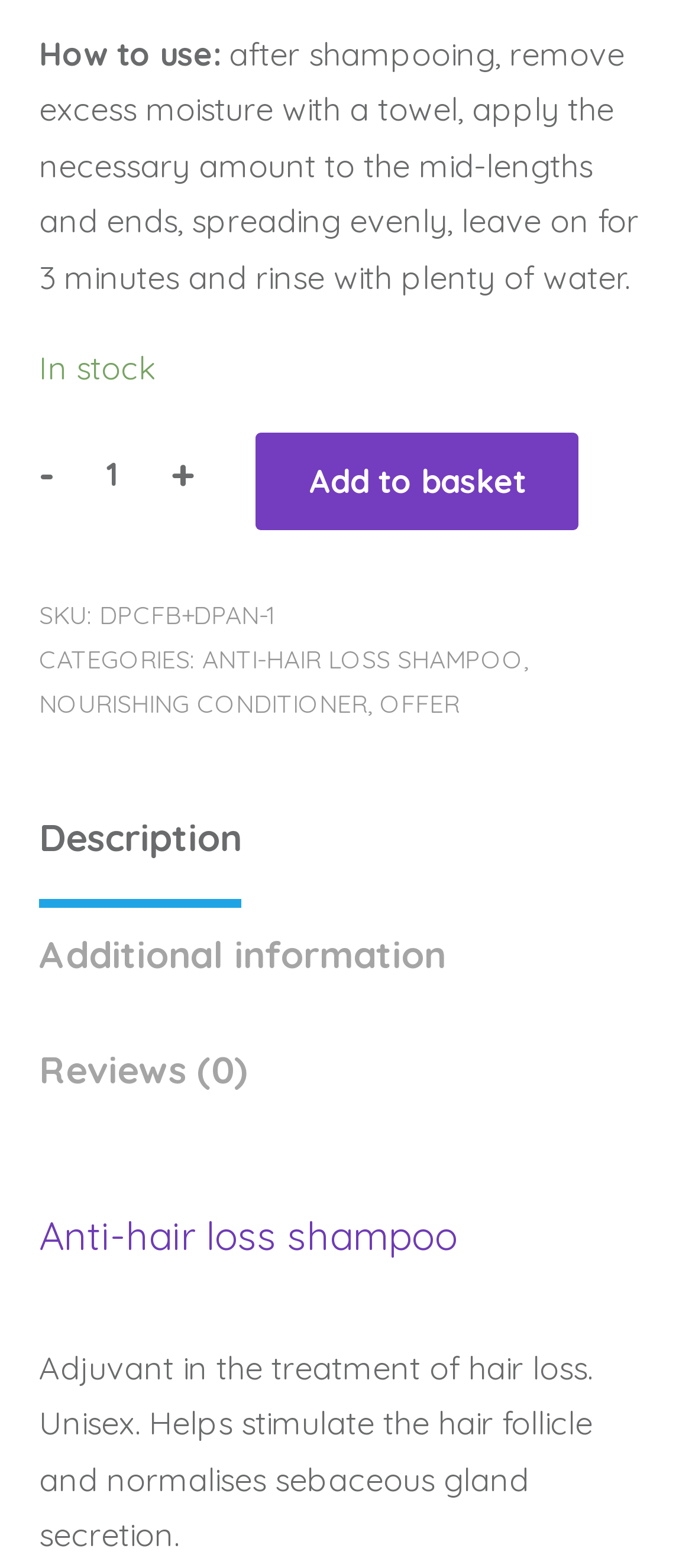What is the product's SKU?
Refer to the screenshot and respond with a concise word or phrase.

DPCFB+DPAN-1